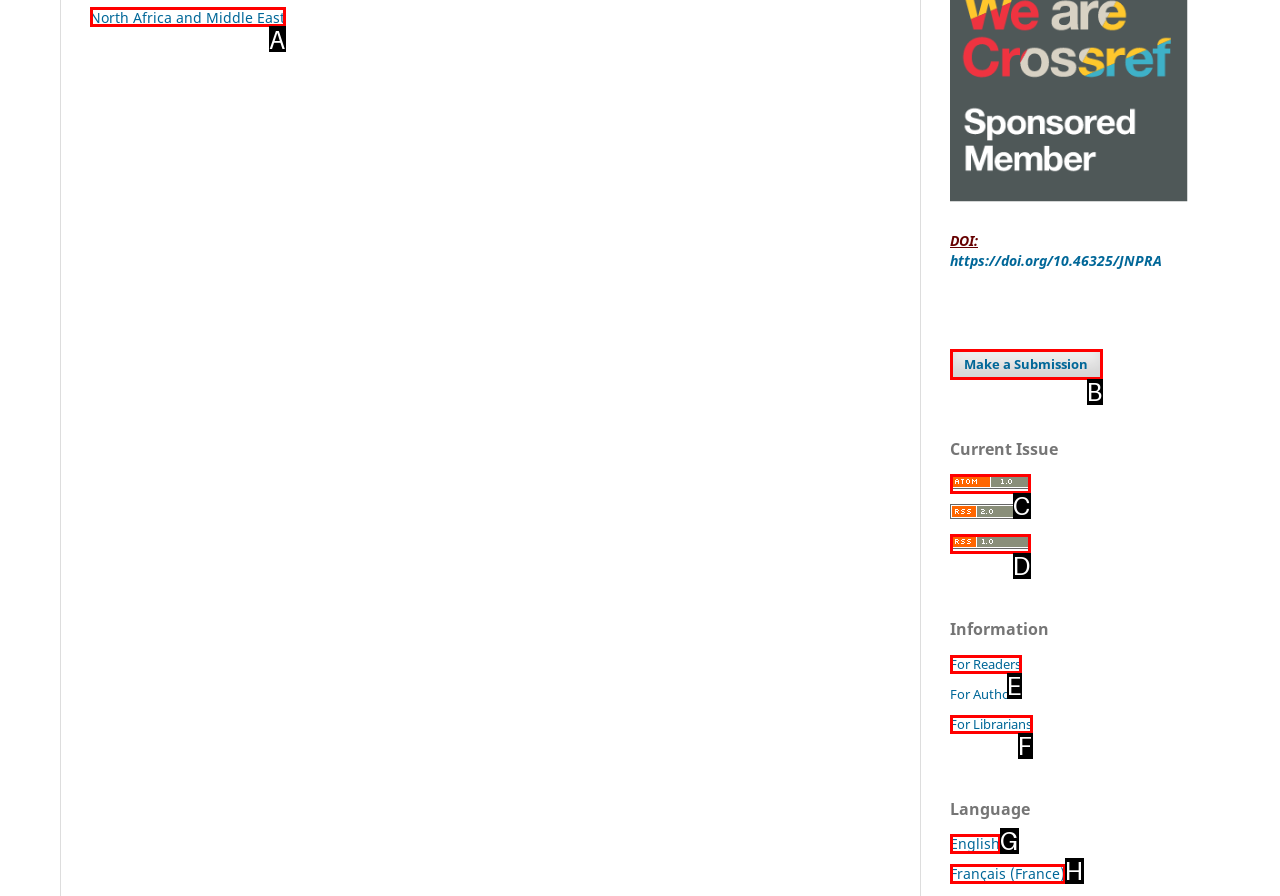Find the option that aligns with: North Africa and Middle East
Provide the letter of the corresponding option.

A